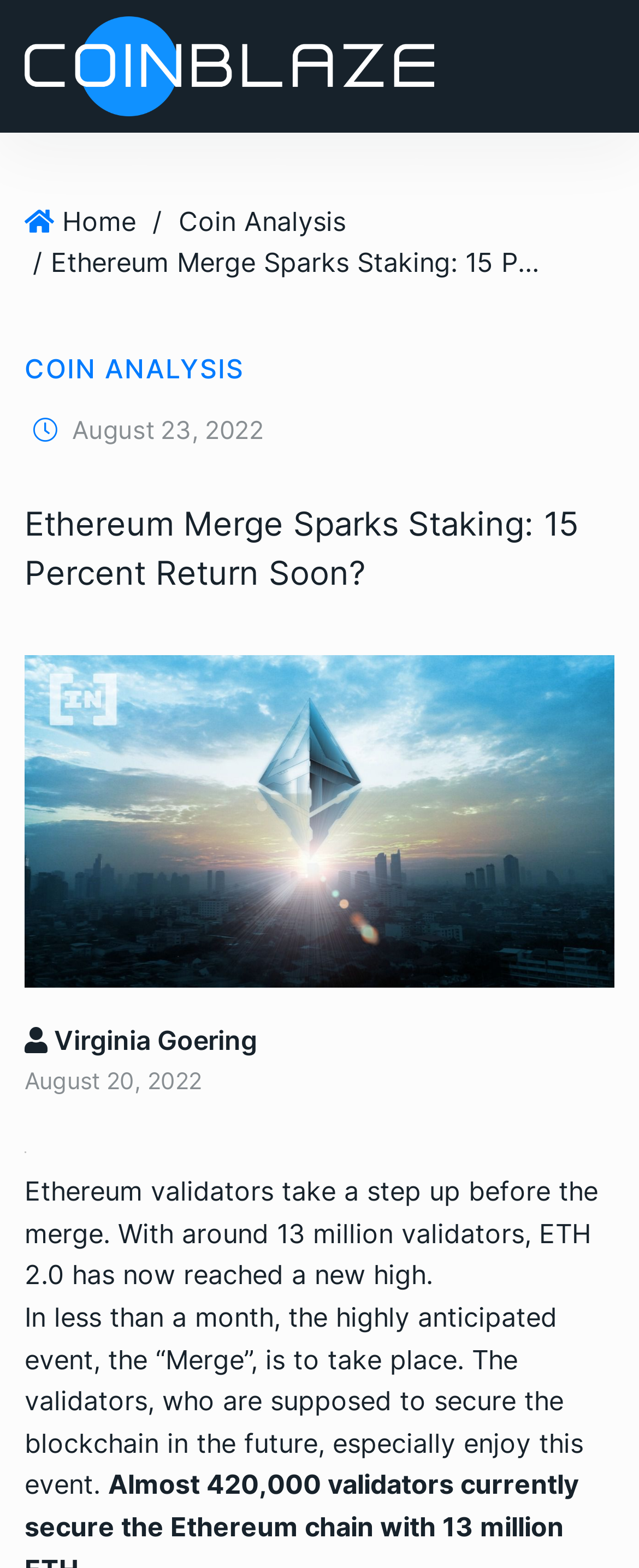Find the bounding box coordinates for the HTML element specified by: "Coin Analysis".

[0.038, 0.224, 0.382, 0.245]